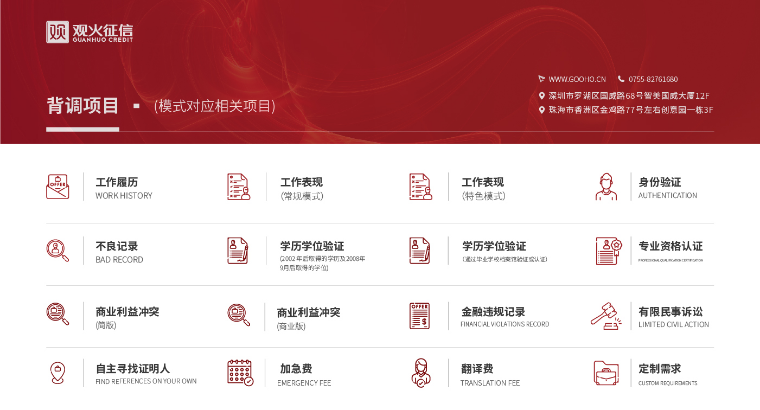What is the purpose of the '身份认证' section?
Please answer using one word or phrase, based on the screenshot.

Authentication